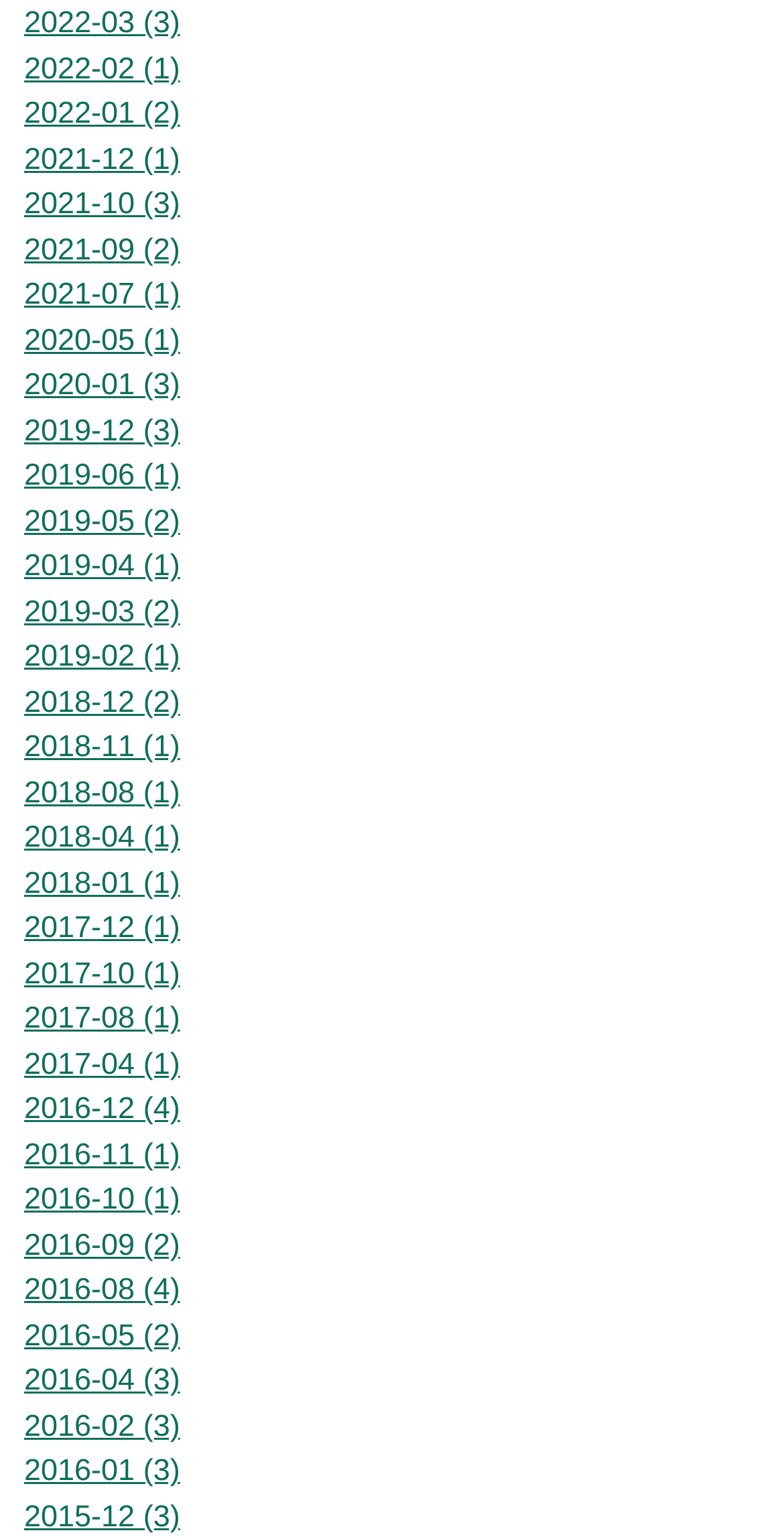Refer to the image and provide an in-depth answer to the question:
What is the earliest year listed?

By examining the list of links, I can see that the earliest year listed is 2015, which appears at the bottom of the list with only one month (2015-12) mentioned.